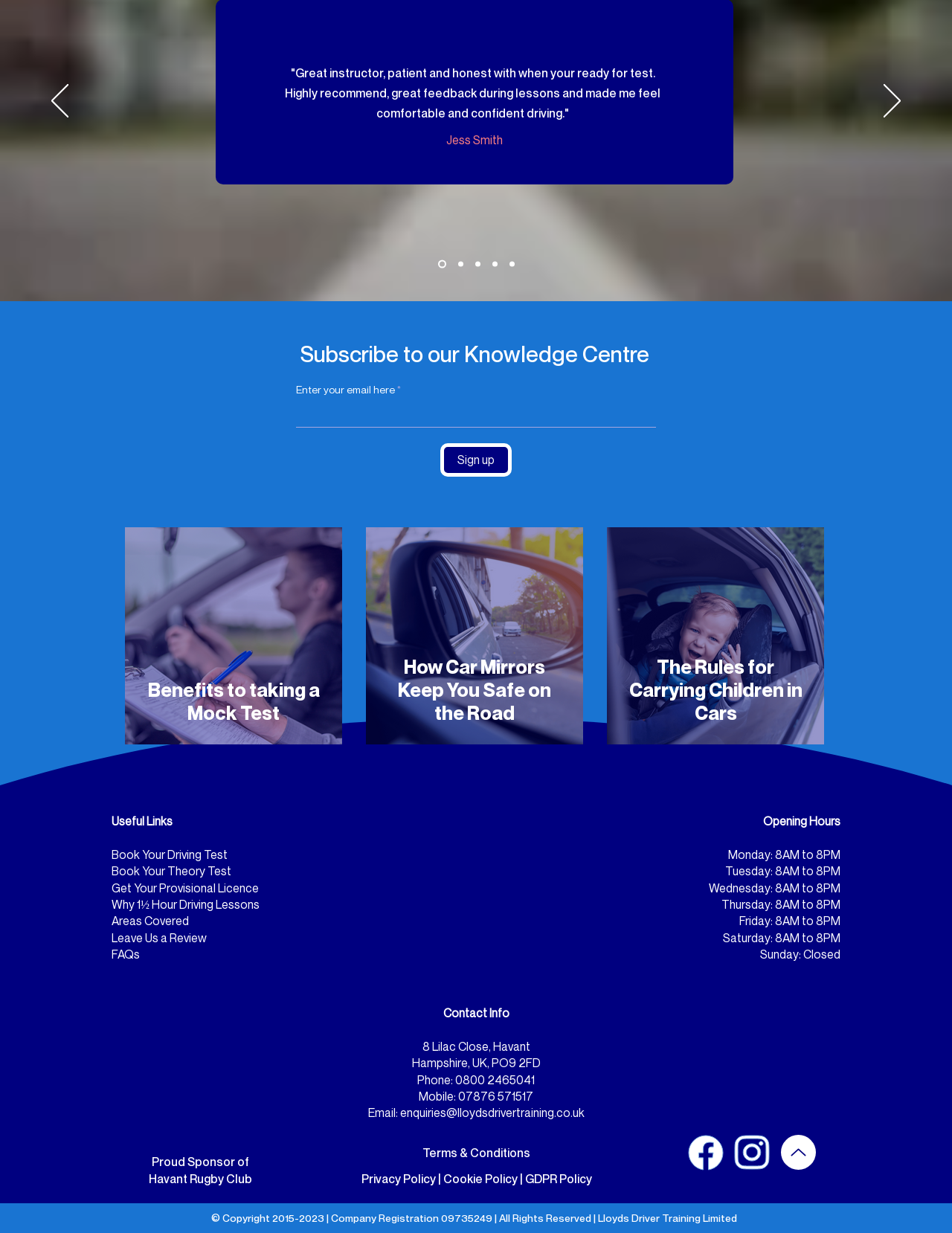Find the bounding box of the web element that fits this description: "Health & Fitness".

None